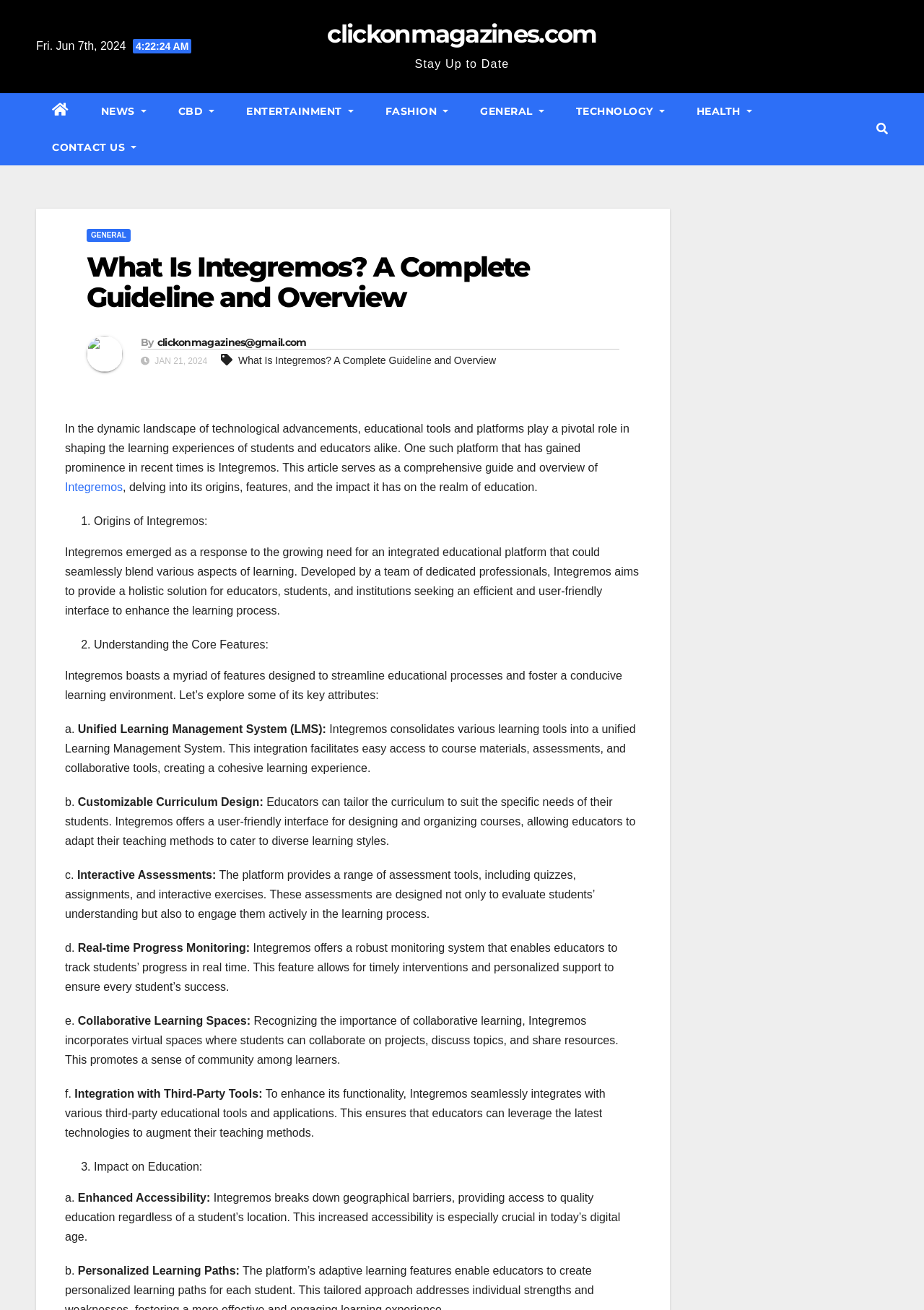Identify the bounding box coordinates of the specific part of the webpage to click to complete this instruction: "Click on clickonmagazines@gmail.com".

[0.17, 0.256, 0.332, 0.266]